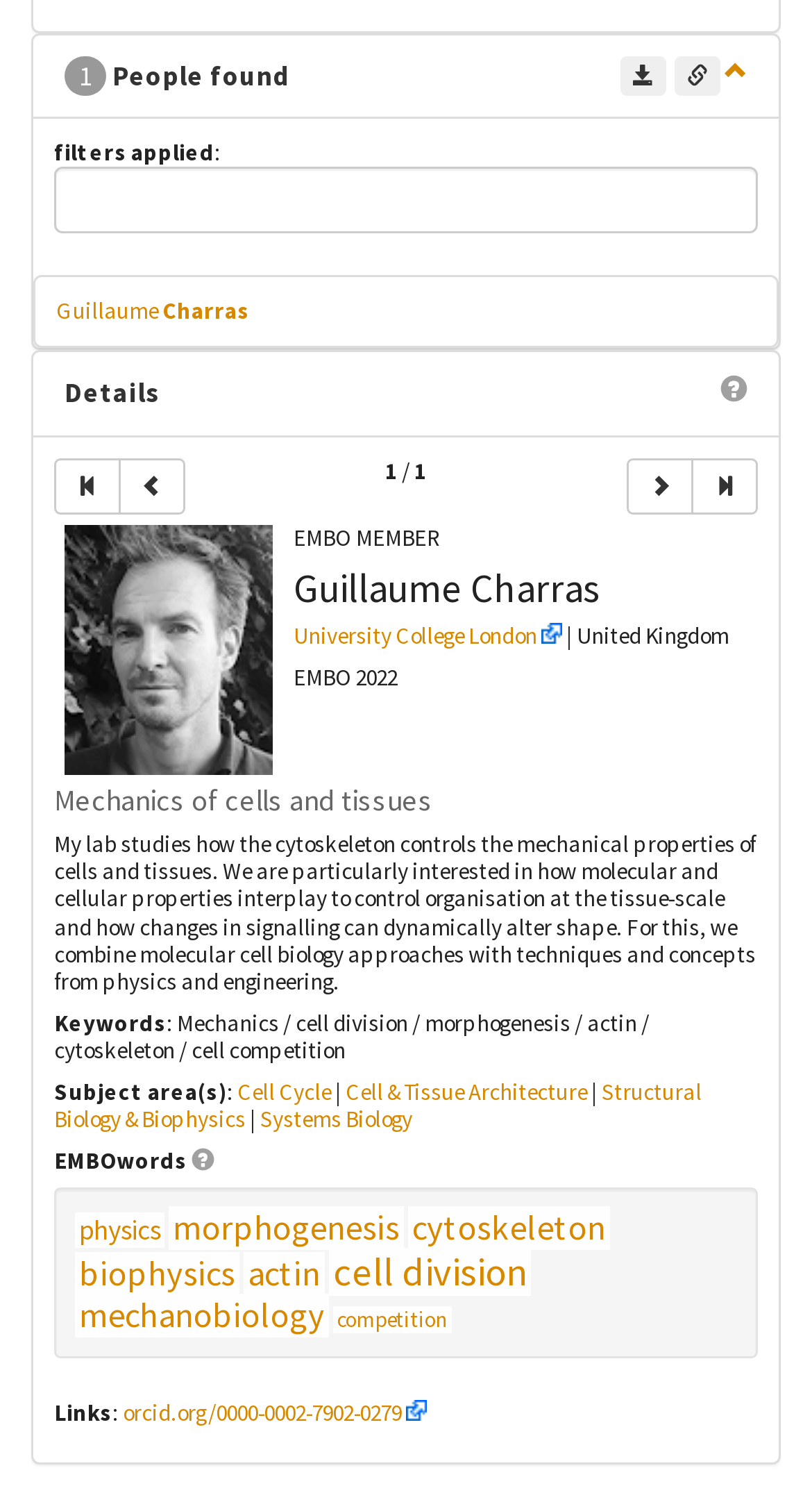Carefully observe the image and respond to the question with a detailed answer:
What is the institution of the person found?

The answer can be found in the link element 'University College London' which is located at [0.362, 0.416, 0.692, 0.436] and has the text content 'University College London'.